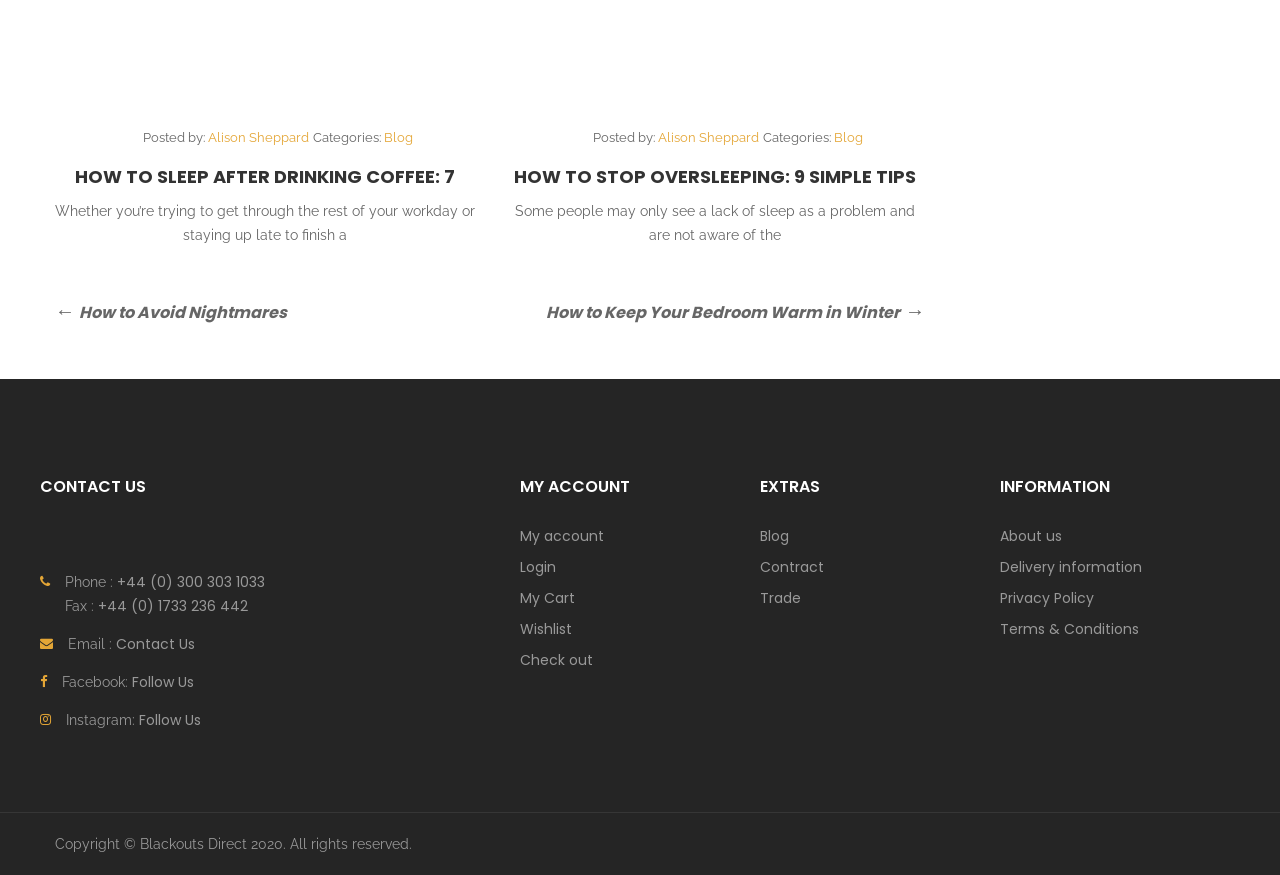Provide a short, one-word or phrase answer to the question below:
What is the phone number to contact?

+44 (0) 300 303 1033